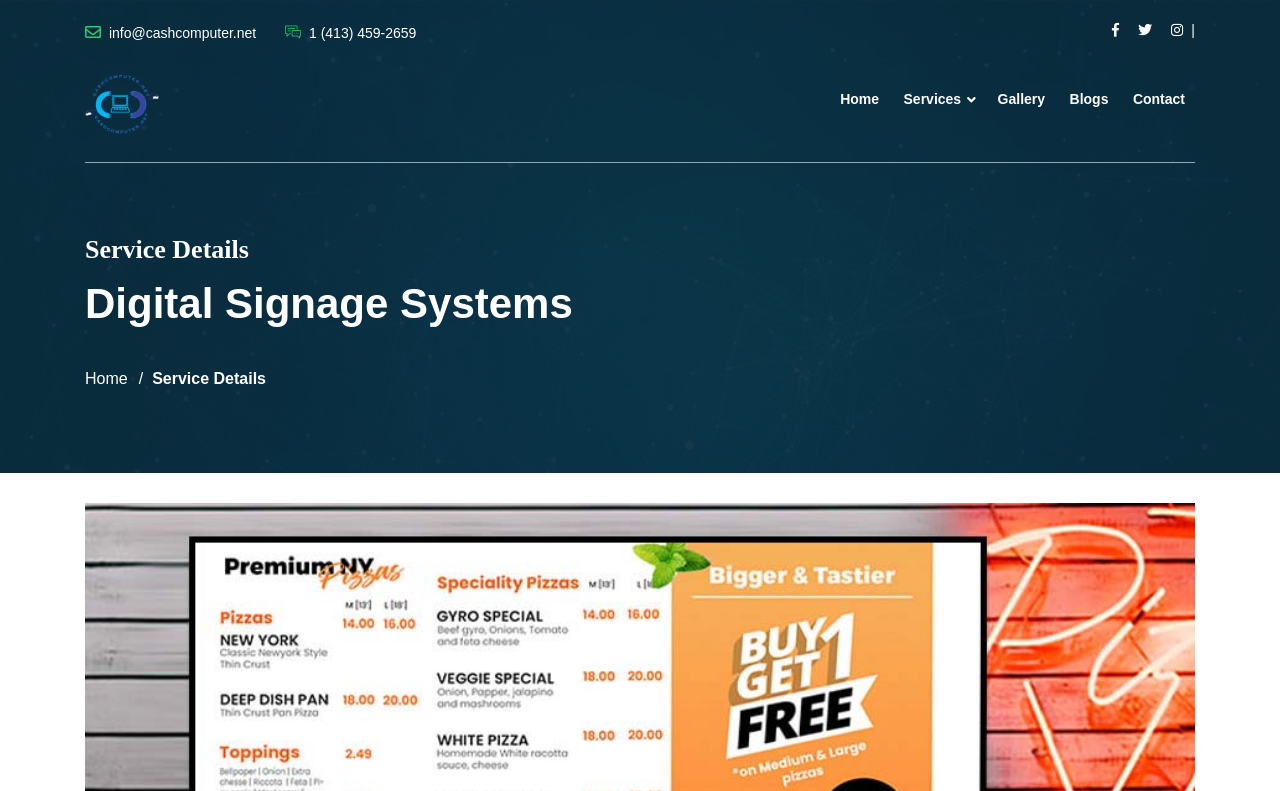Respond with a single word or phrase:
How many navigation links are there?

5